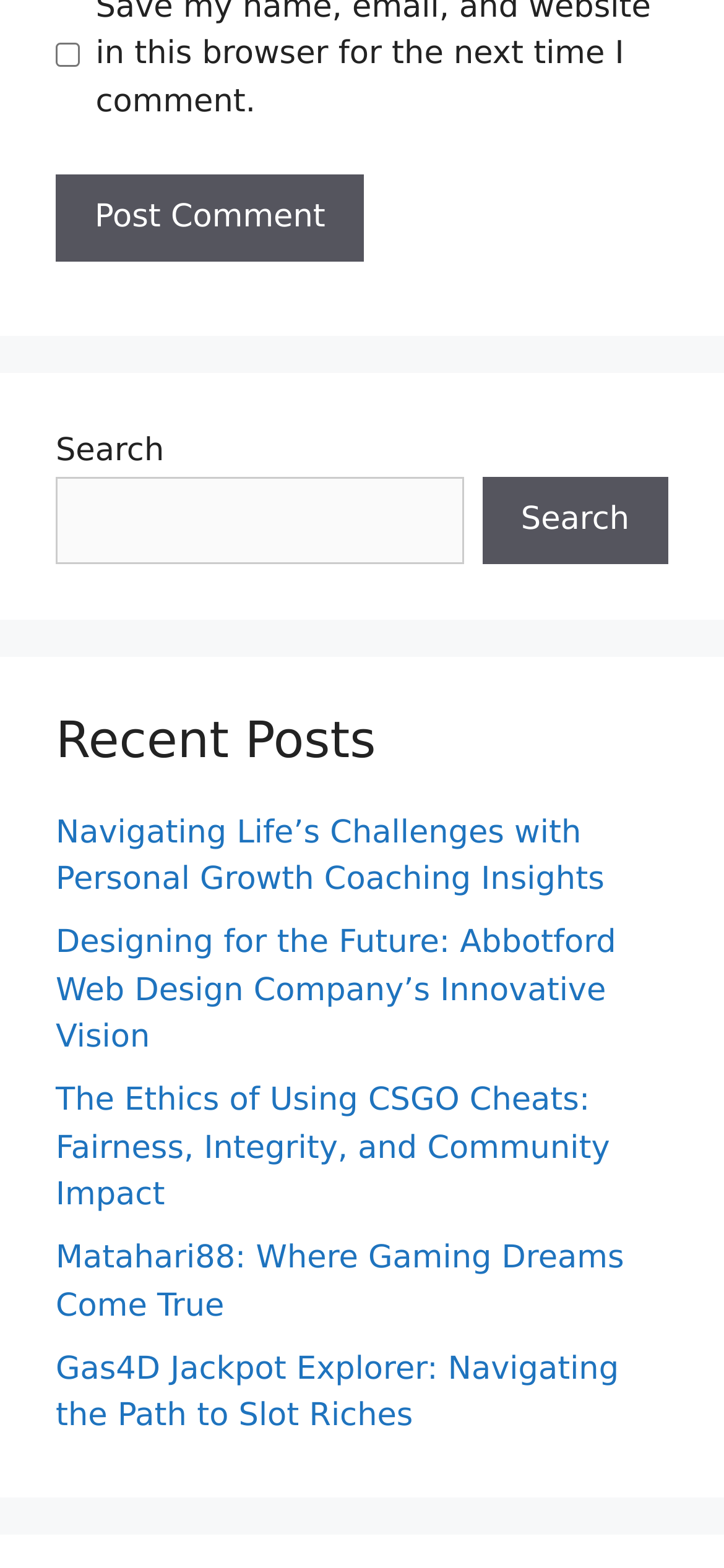Reply to the question with a single word or phrase:
What is the position of the 'Post Comment' button?

Top right